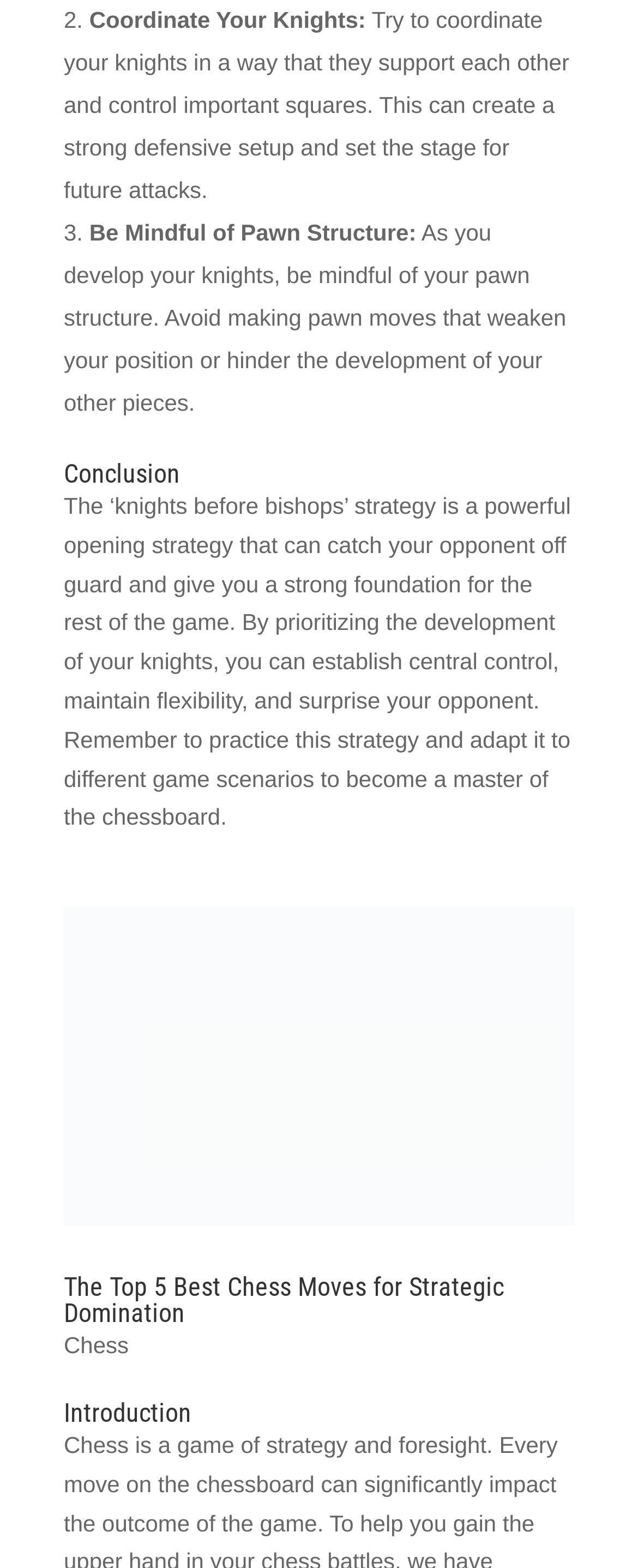Locate the bounding box of the UI element described in the following text: "Chess".

[0.1, 0.85, 0.202, 0.866]